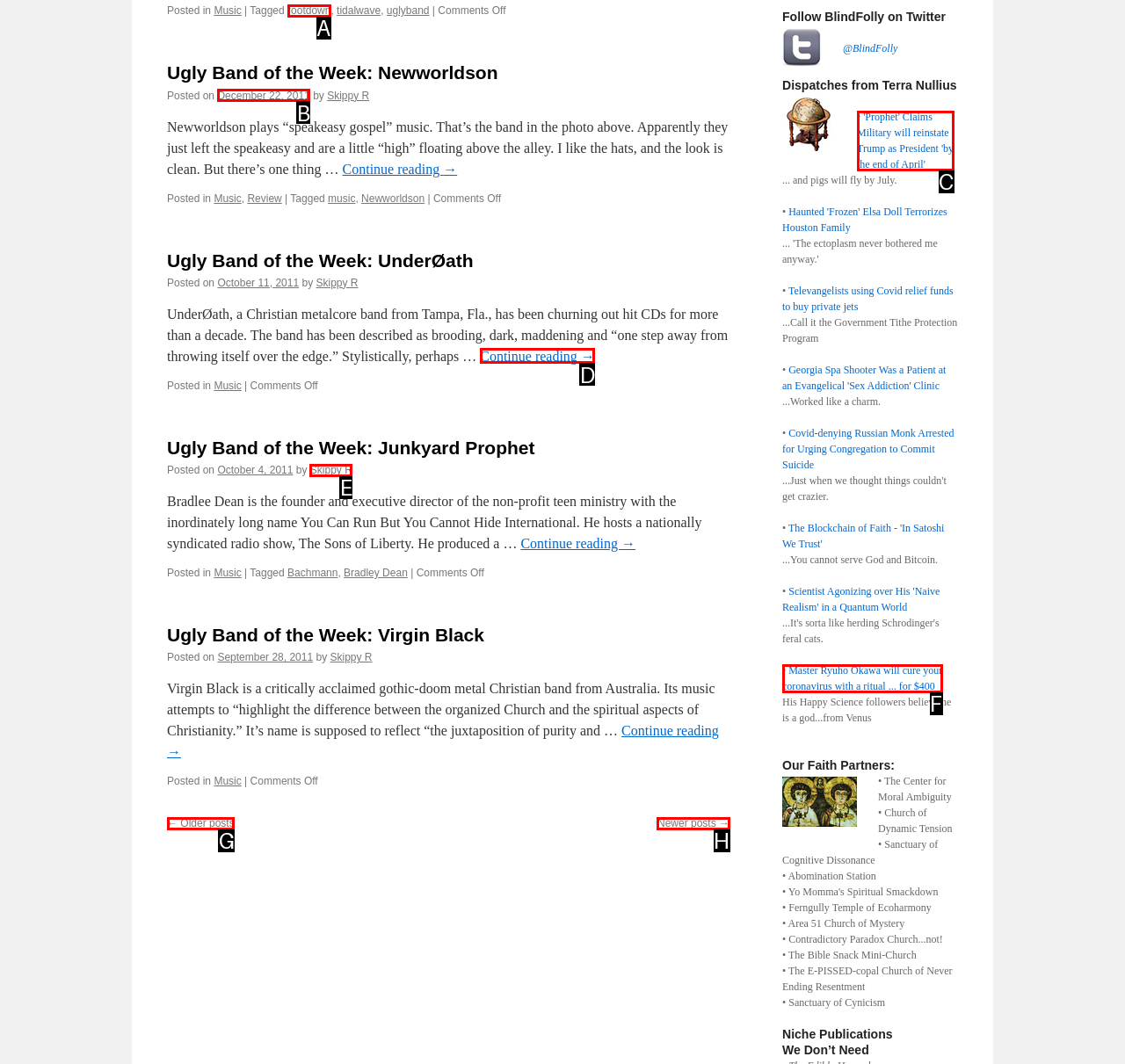From the given choices, determine which HTML element aligns with the description: Continue reading → Respond with the letter of the appropriate option.

D